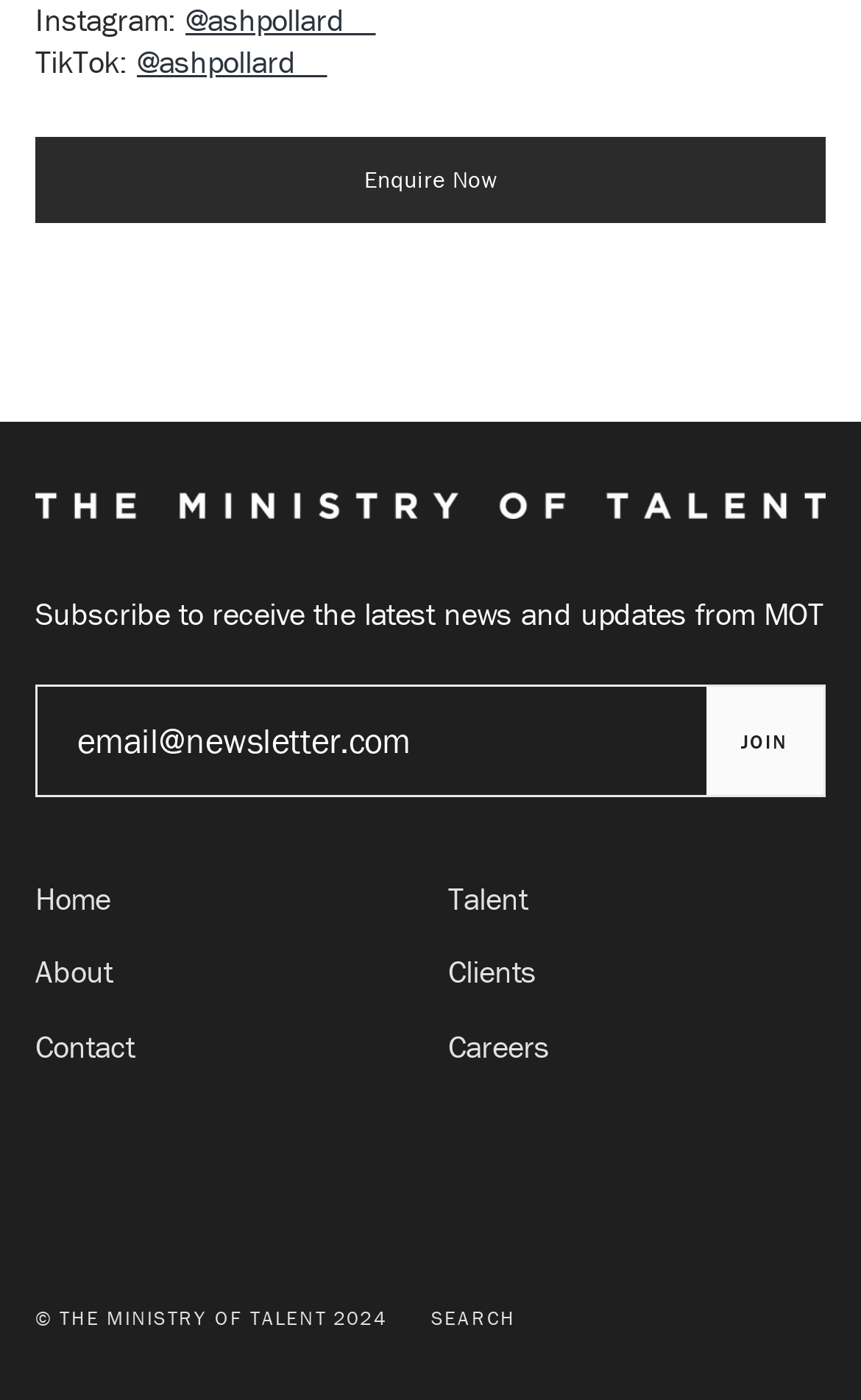Please identify the bounding box coordinates of the region to click in order to complete the task: "check out the blog categories". The coordinates must be four float numbers between 0 and 1, specified as [left, top, right, bottom].

None